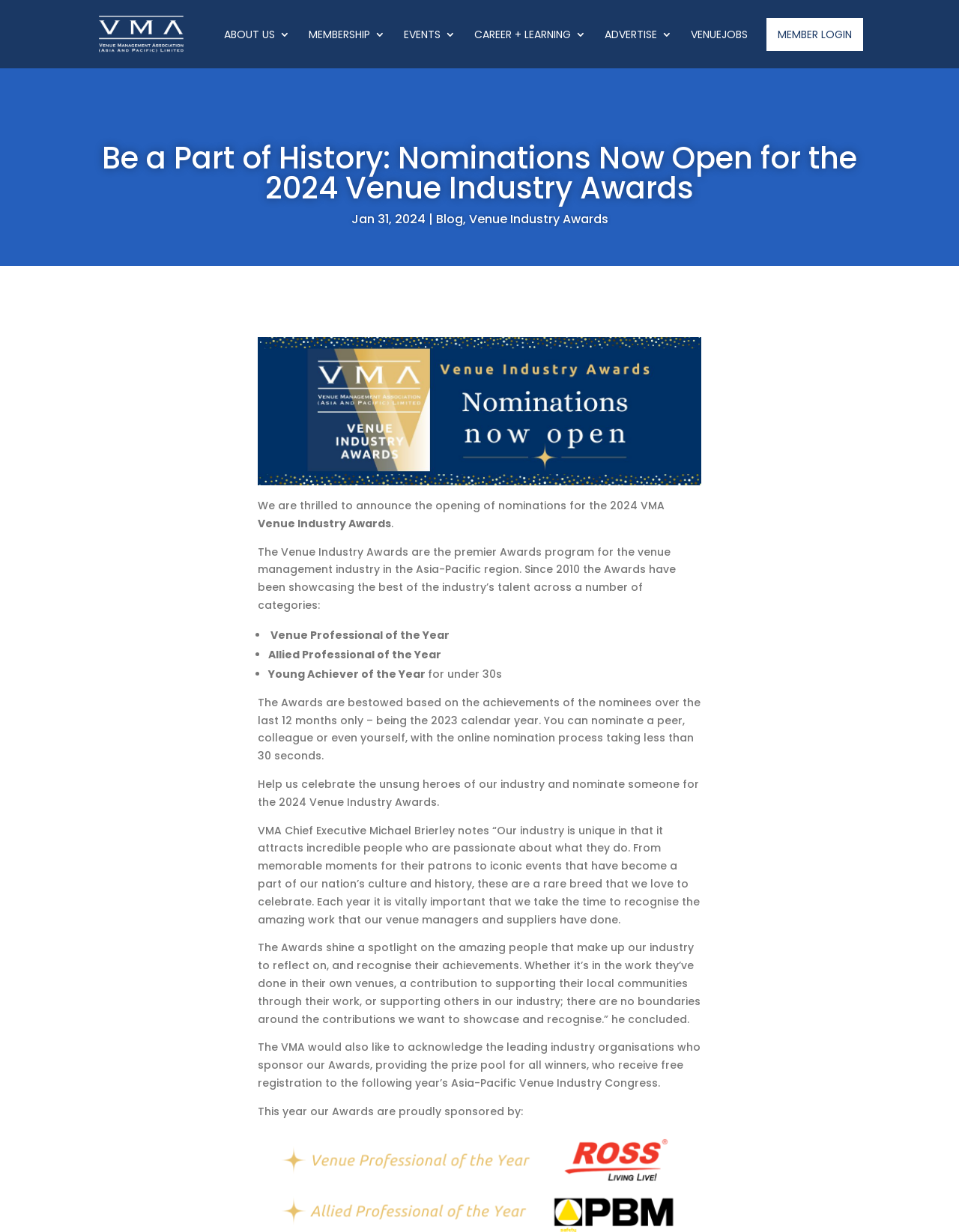Please identify the bounding box coordinates of the region to click in order to complete the task: "Read Venue Industry Awards blog". The coordinates must be four float numbers between 0 and 1, specified as [left, top, right, bottom].

[0.489, 0.171, 0.634, 0.185]